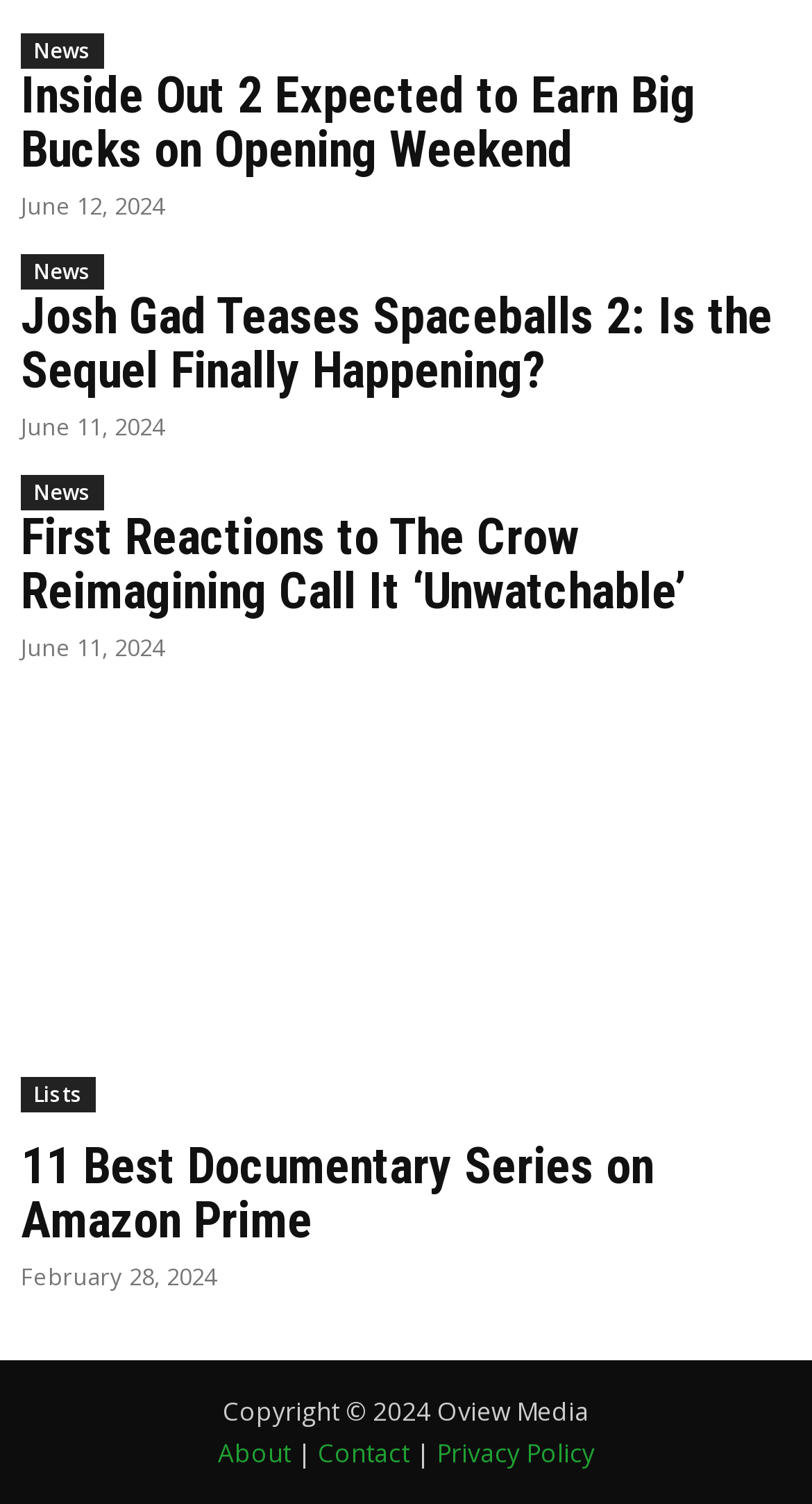Provide the bounding box coordinates for the area that should be clicked to complete the instruction: "Check the latest news".

[0.026, 0.022, 0.128, 0.046]